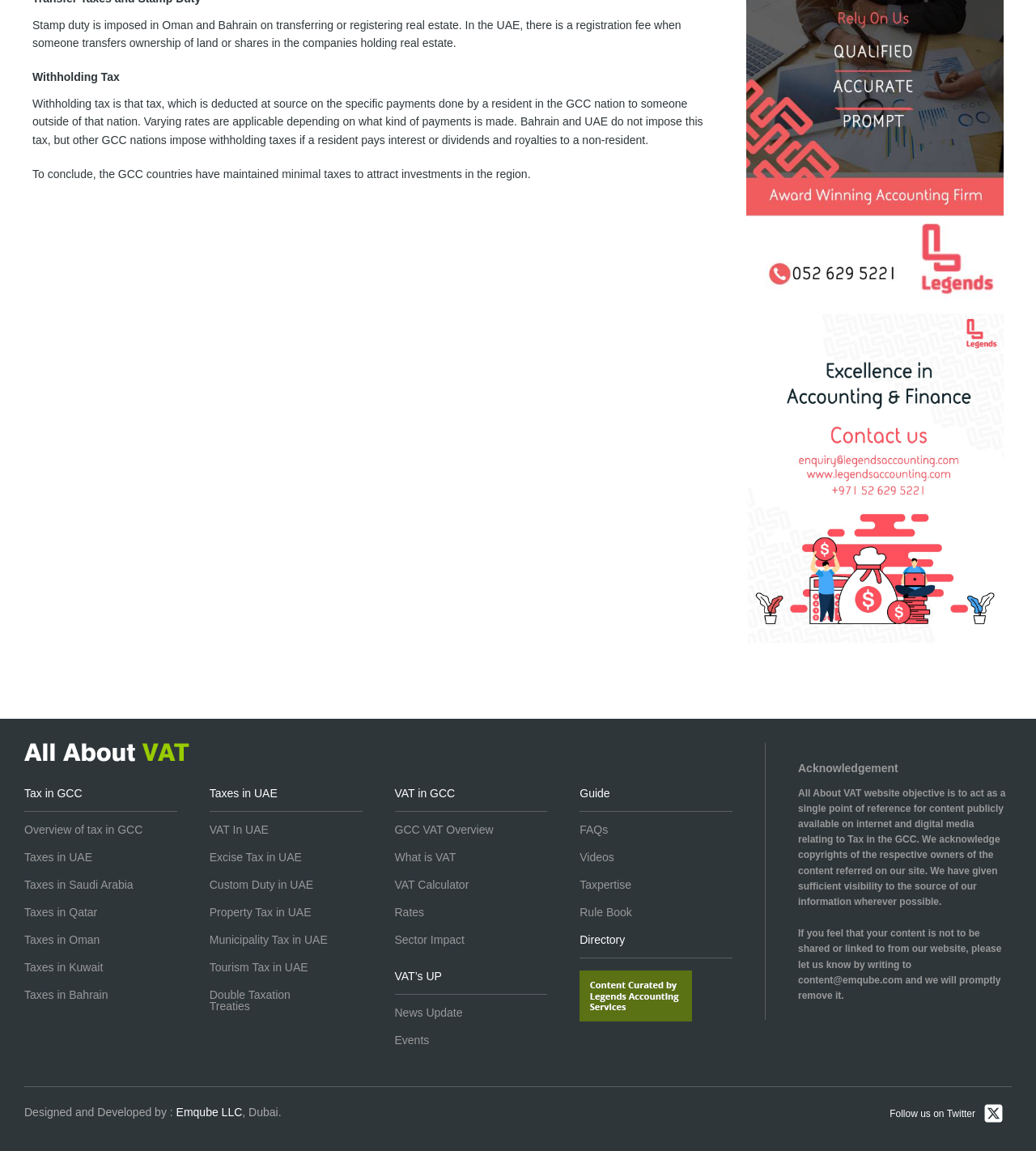Determine the bounding box coordinates of the element's region needed to click to follow the instruction: "Click on Registration". Provide these coordinates as four float numbers between 0 and 1, formatted as [left, top, right, bottom].

[0.72, 0.272, 0.969, 0.561]